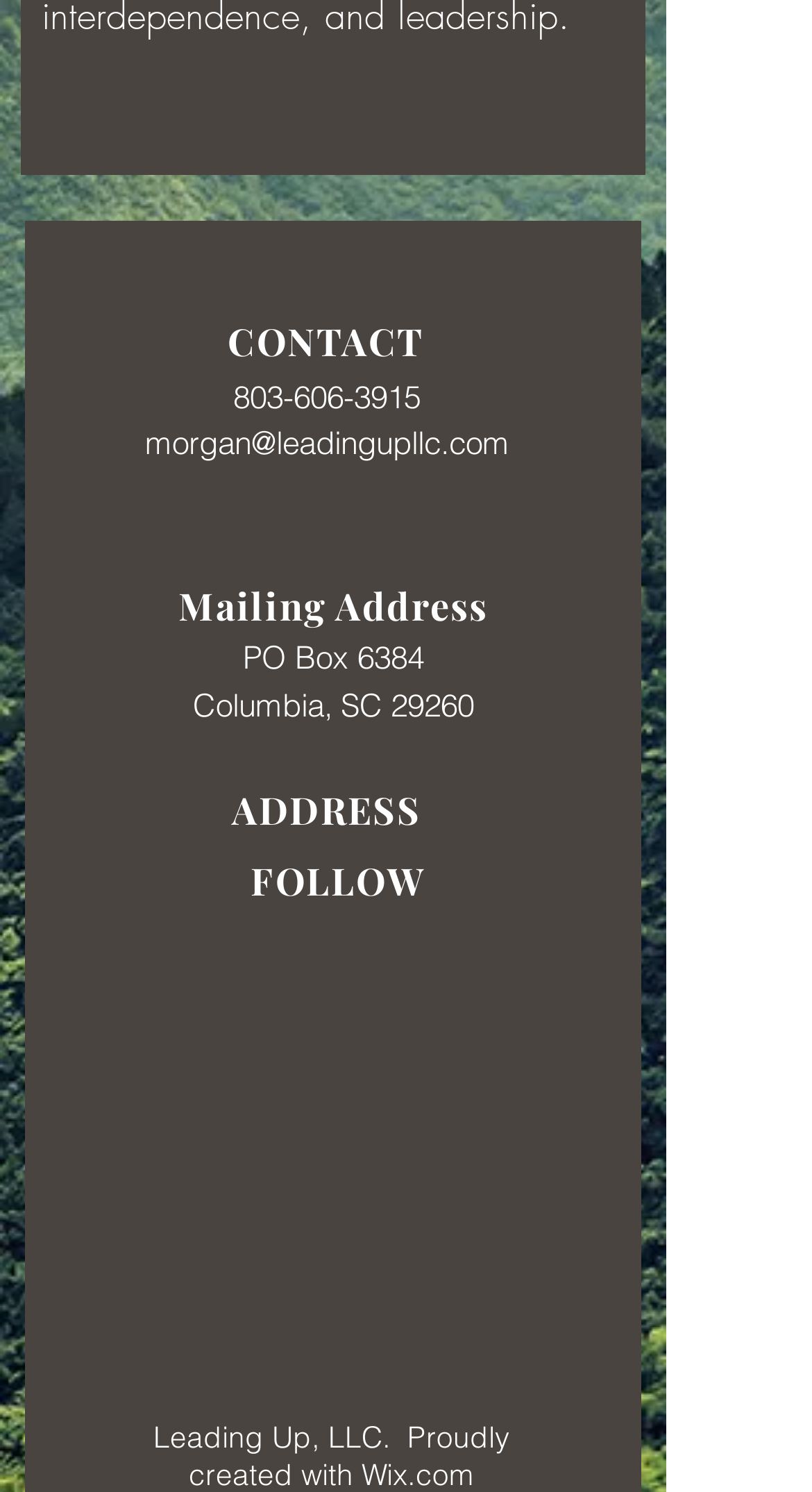Using a single word or phrase, answer the following question: 
How many headings are there?

4